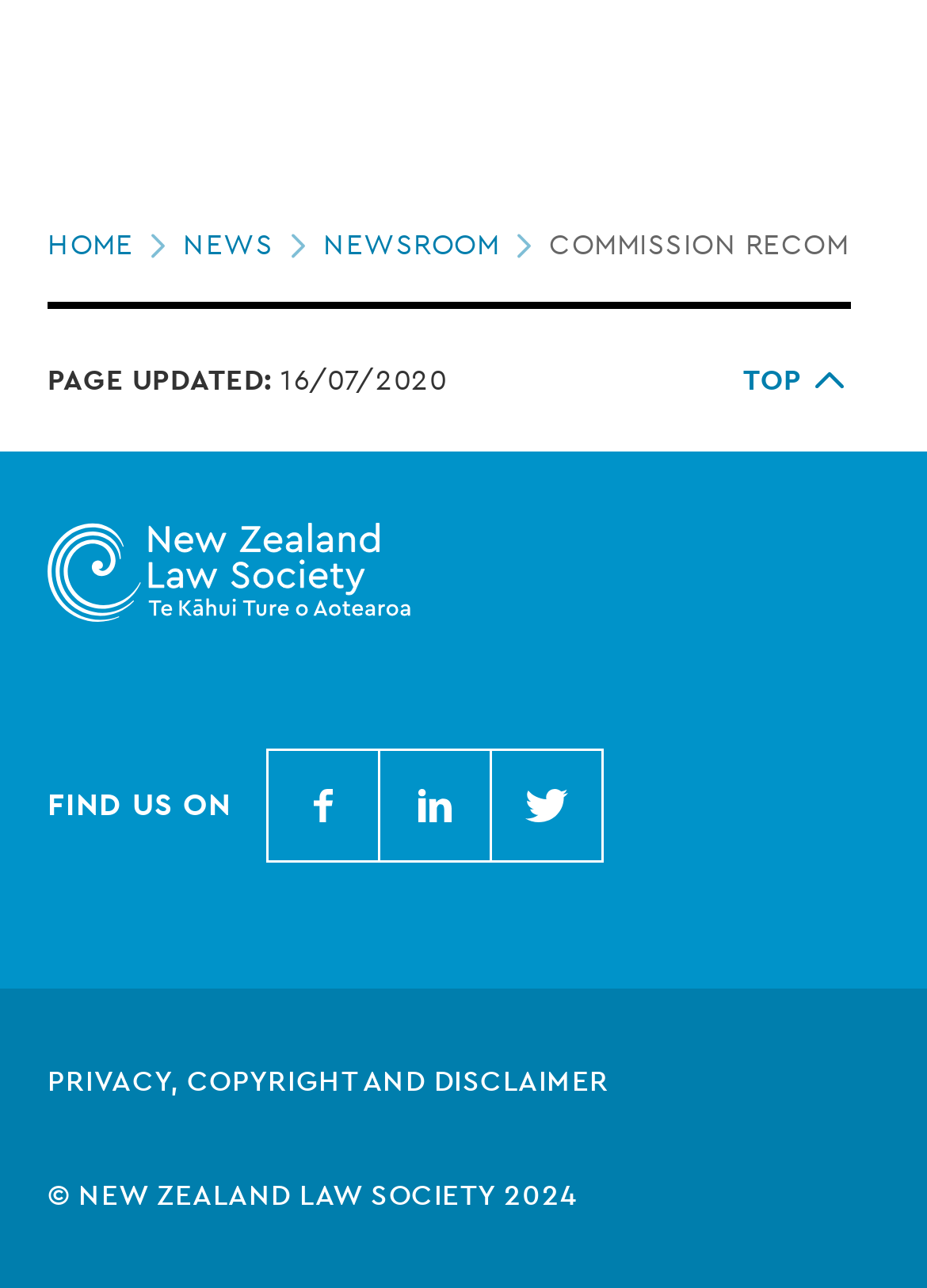Show the bounding box coordinates for the element that needs to be clicked to execute the following instruction: "View India team details". Provide the coordinates in the form of four float numbers between 0 and 1, i.e., [left, top, right, bottom].

None